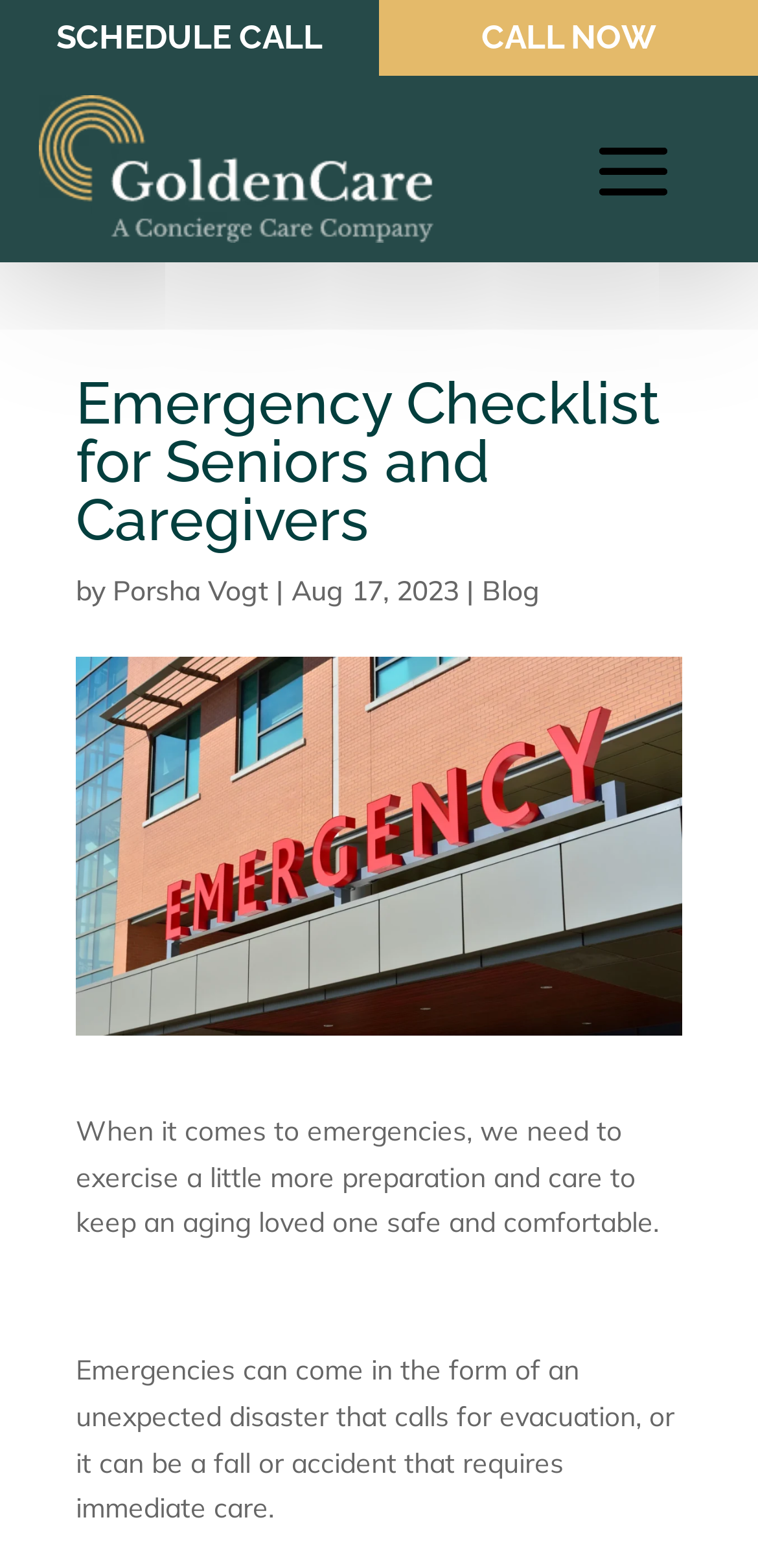Find and provide the bounding box coordinates for the UI element described here: "SCHEDULE CALL". The coordinates should be given as four float numbers between 0 and 1: [left, top, right, bottom].

[0.031, 0.0, 0.469, 0.048]